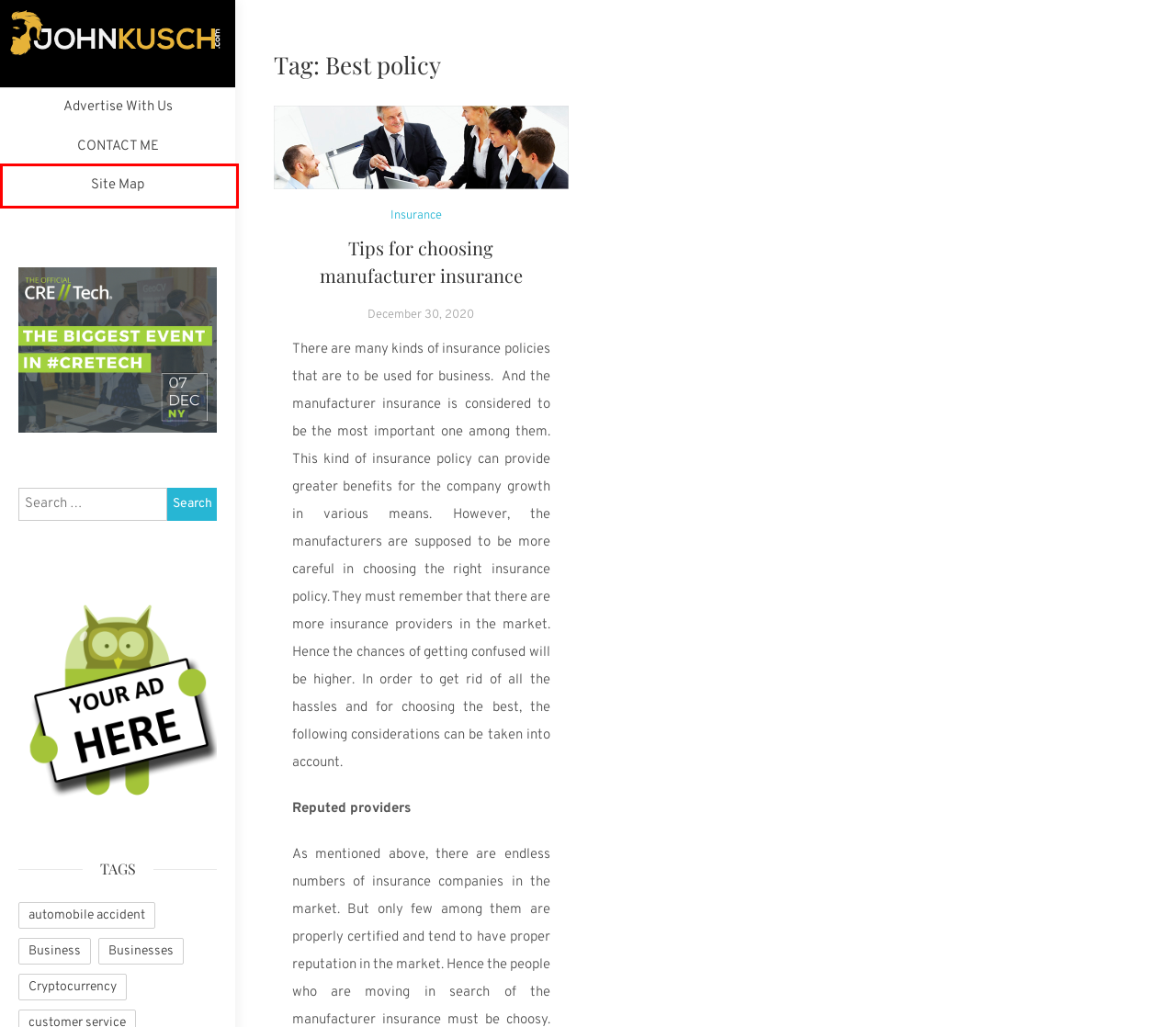You are looking at a webpage screenshot with a red bounding box around an element. Pick the description that best matches the new webpage after interacting with the element in the red bounding box. The possible descriptions are:
A. Tips for choosing manufacturer insurance - Johnkusch
B. Businesses Archives - Johnkusch
C. Business Archives - Johnkusch
D. Advertise With Us - Johnkusch
E. Cryptocurrency Archives - Johnkusch
F. CONTACT ME - Johnkusch
G. automobile accident Archives - Johnkusch
H. Site Map - Johnkusch

H